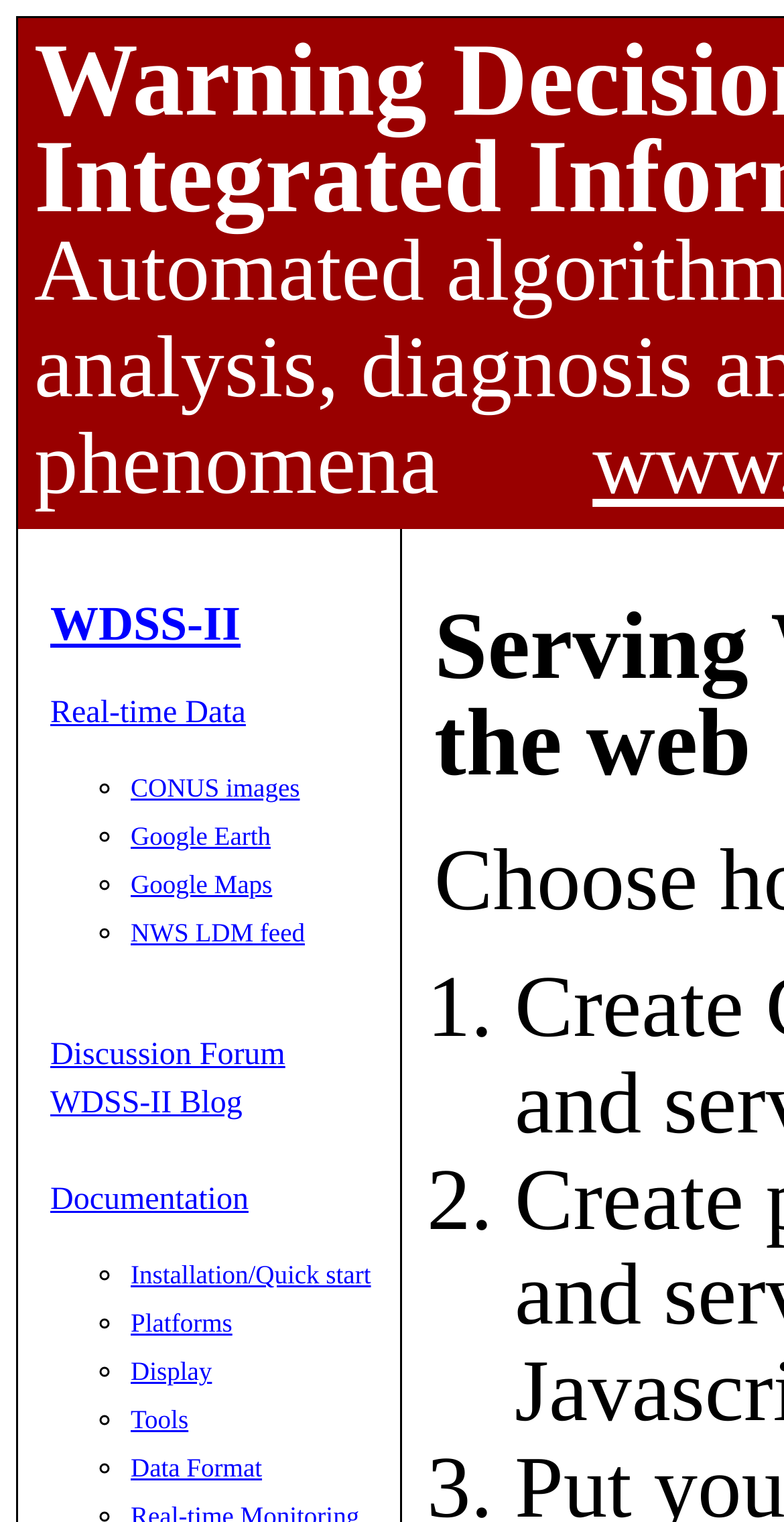Provide a one-word or one-phrase answer to the question:
How many links are there under Real-time Data?

5